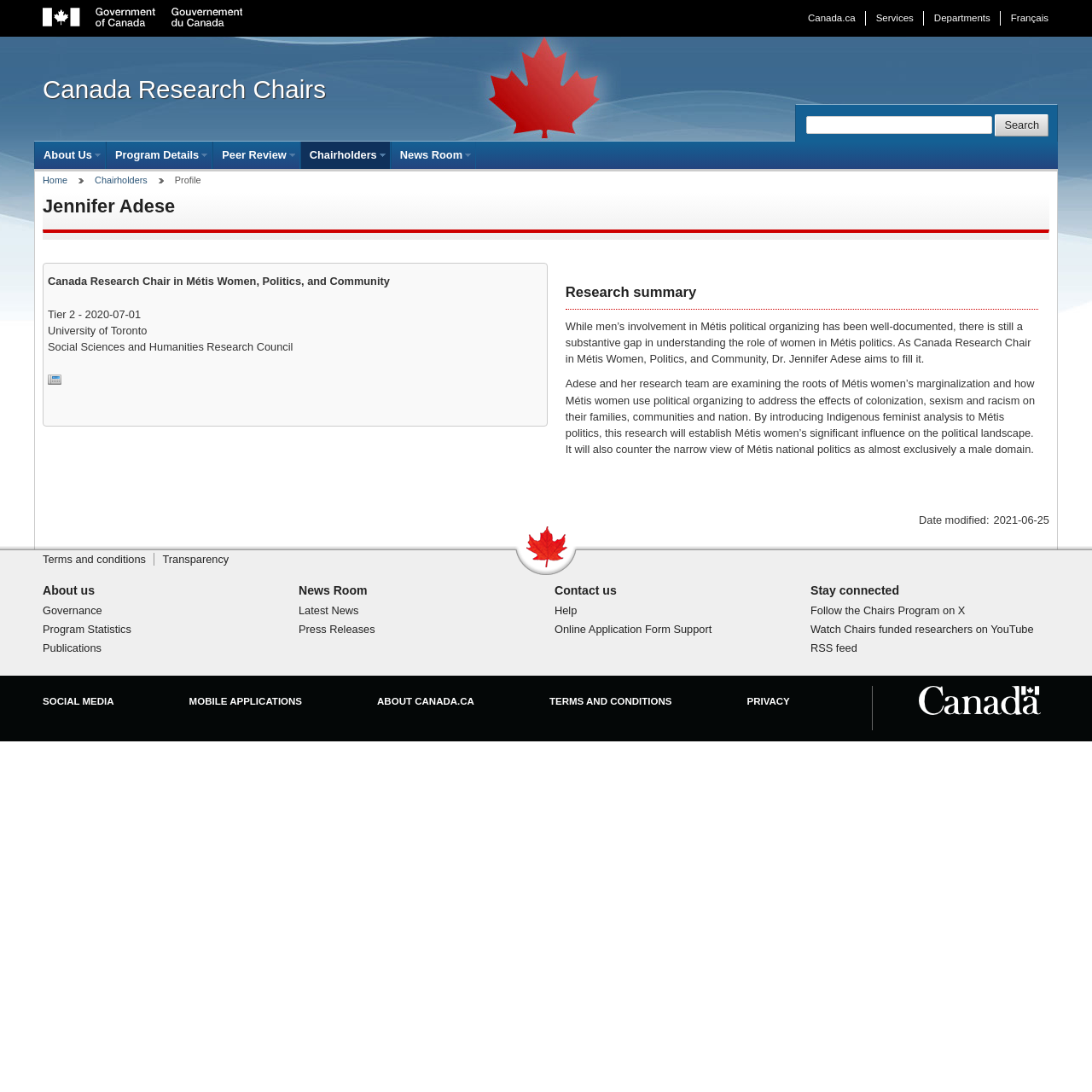Please answer the following question using a single word or phrase: 
What is the date of the last update of this webpage?

2021-06-25